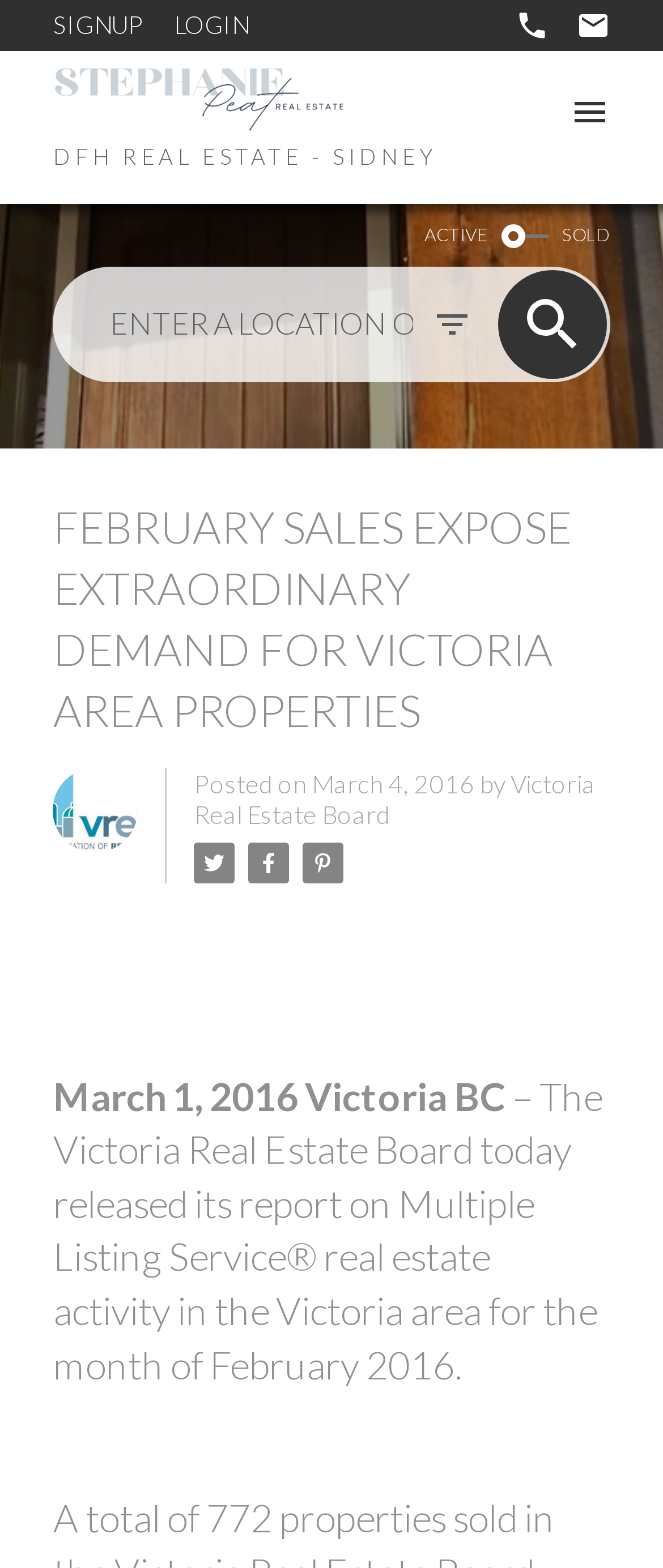Give a concise answer of one word or phrase to the question: 
Who released the report?

Victoria Real Estate Board